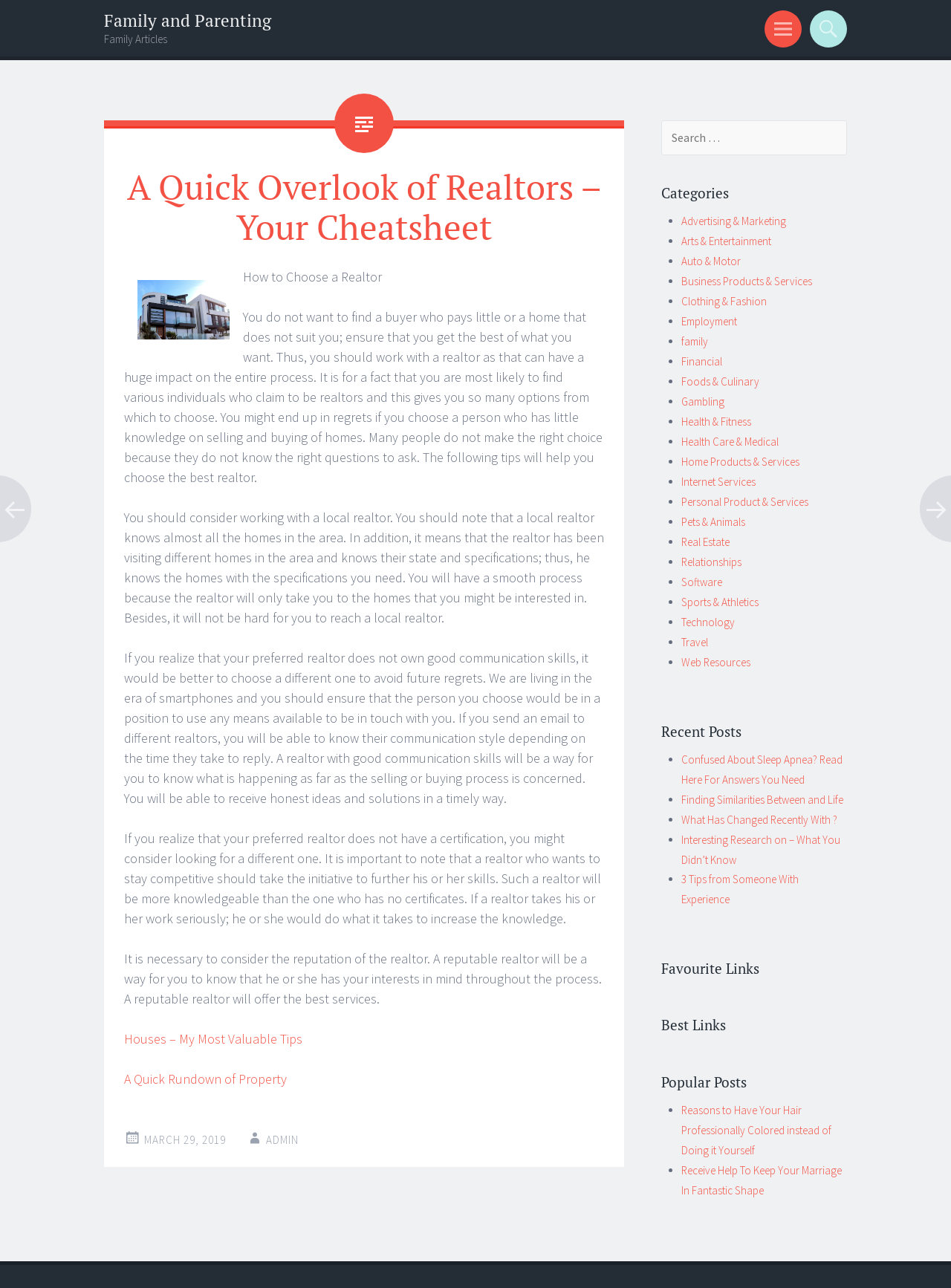Find and specify the bounding box coordinates that correspond to the clickable region for the instruction: "Learn Classical Hebrew".

None